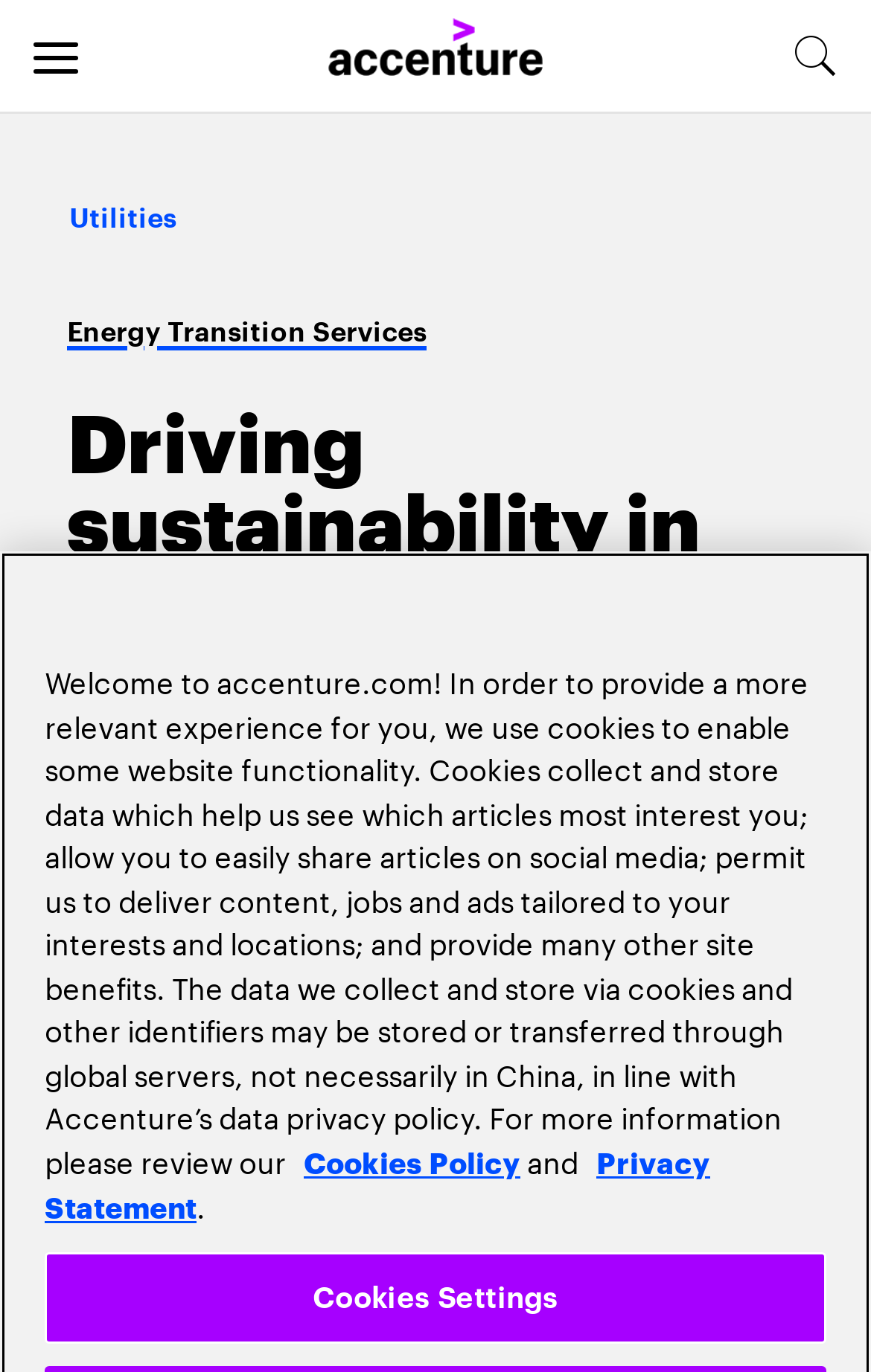Locate the bounding box coordinates of the element I should click to achieve the following instruction: "Search for something".

[0.869, 0.0, 0.997, 0.081]